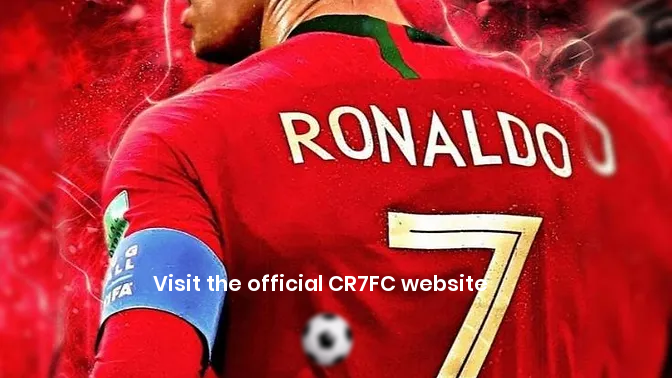Please give a short response to the question using one word or a phrase:
What is the player's number?

7